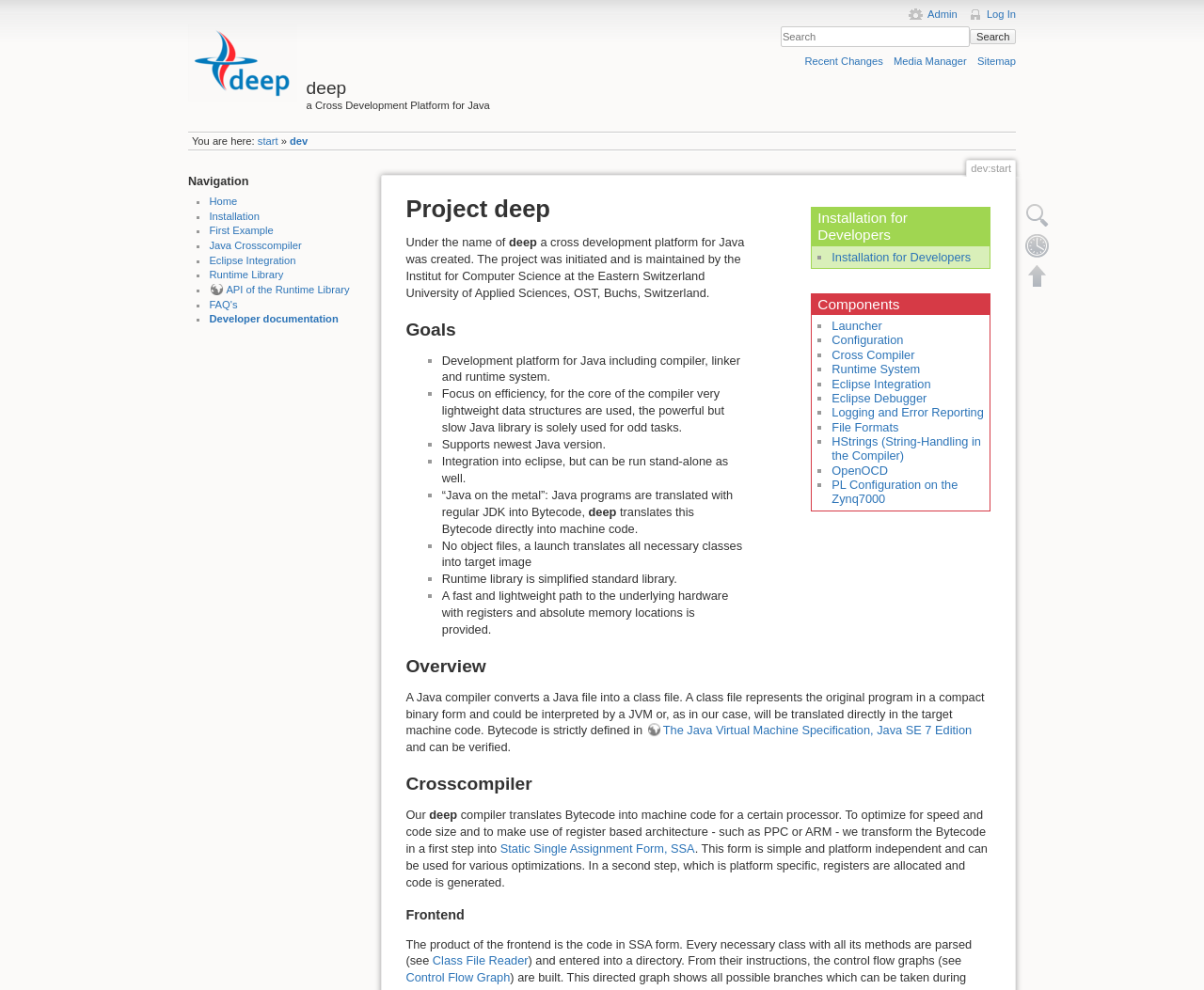What is the name of the cross development platform for Java?
Please utilize the information in the image to give a detailed response to the question.

The name of the cross development platform for Java is 'deep', which is mentioned in the heading 'Project deep' and also in the description 'a cross development platform for Java was created'.